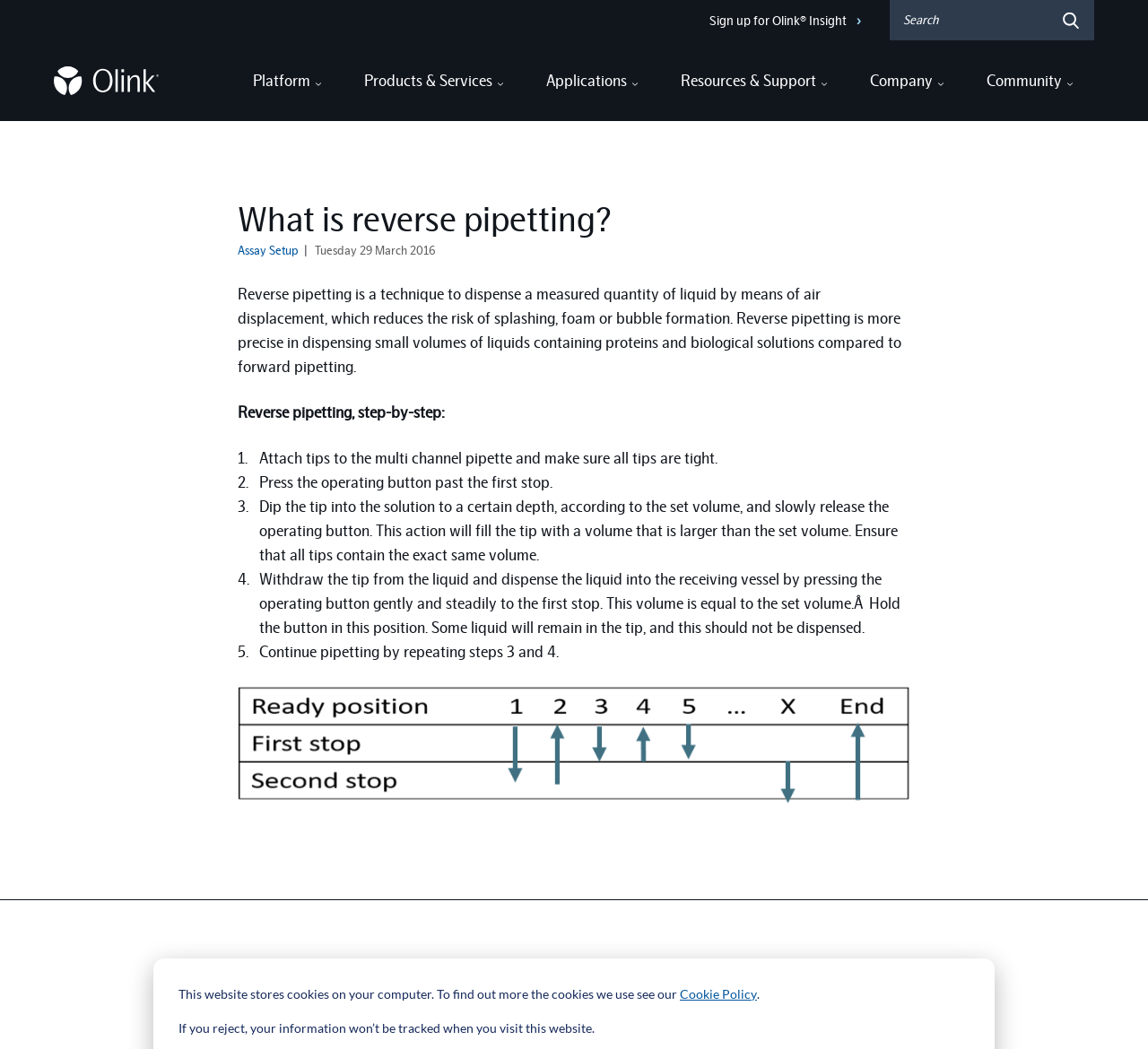Determine the bounding box coordinates for the UI element matching this description: "Cookie Policy".

[0.592, 0.937, 0.659, 0.958]